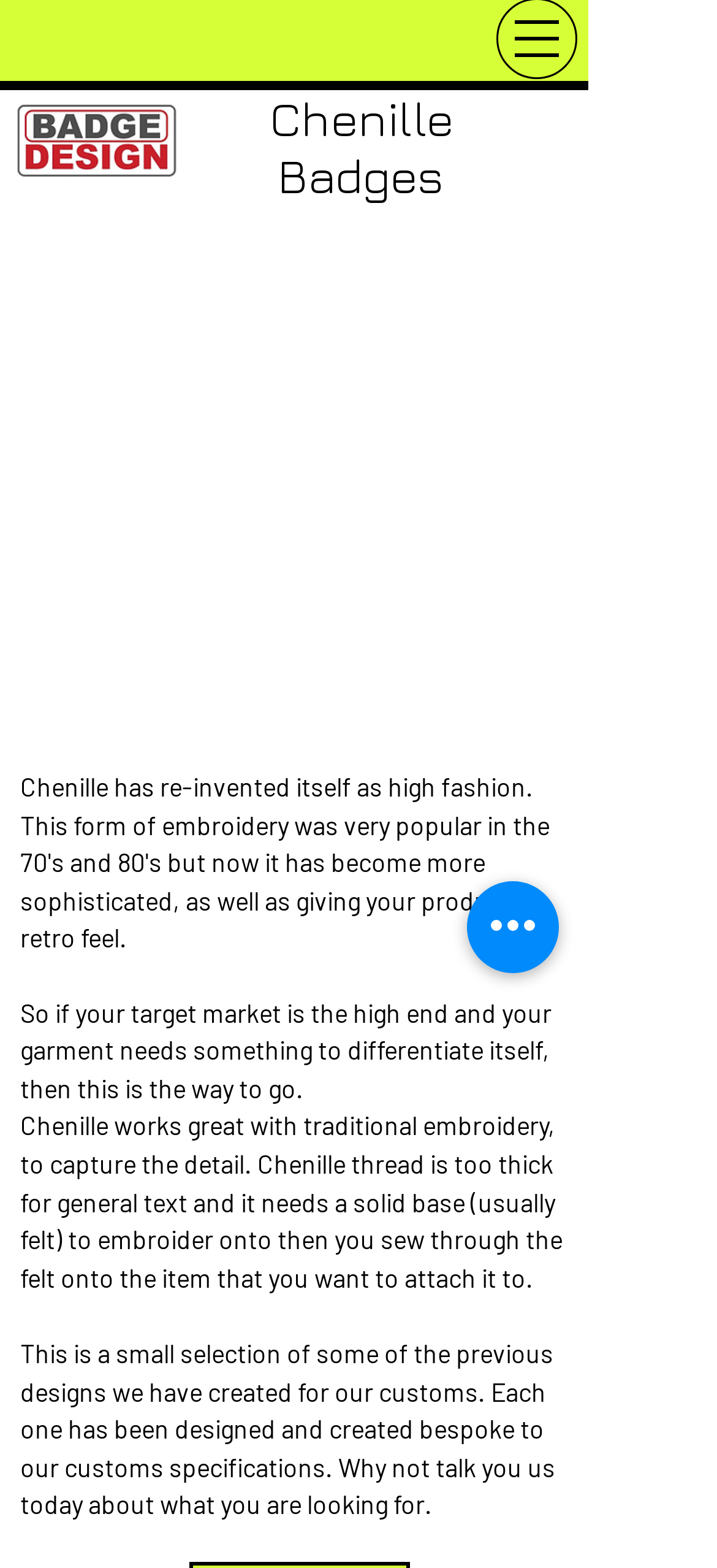What is the purpose of the 'Quick actions' button?
Look at the screenshot and respond with a single word or phrase.

Unknown